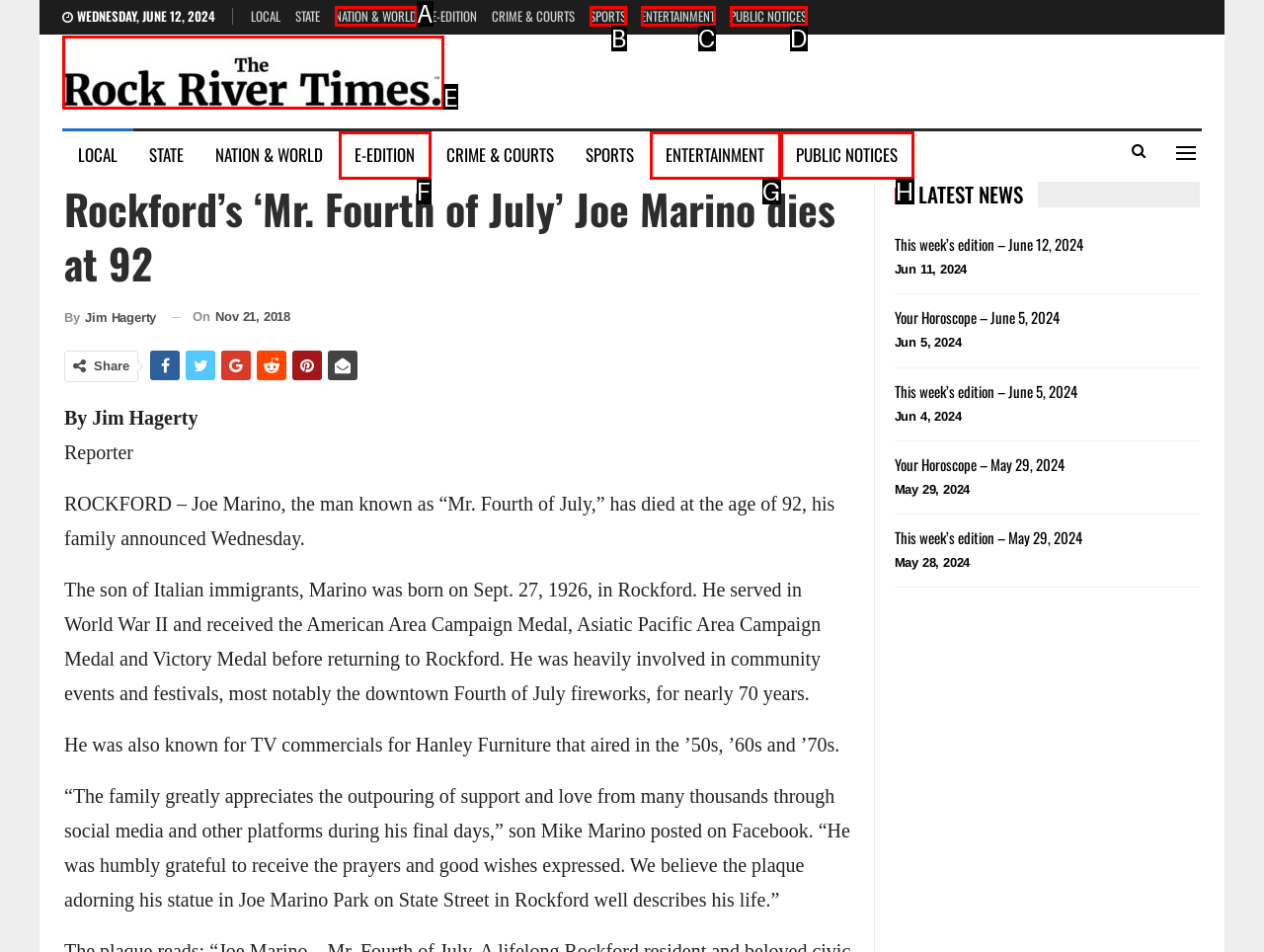Identify the option that corresponds to the given description: Public Notices. Reply with the letter of the chosen option directly.

D